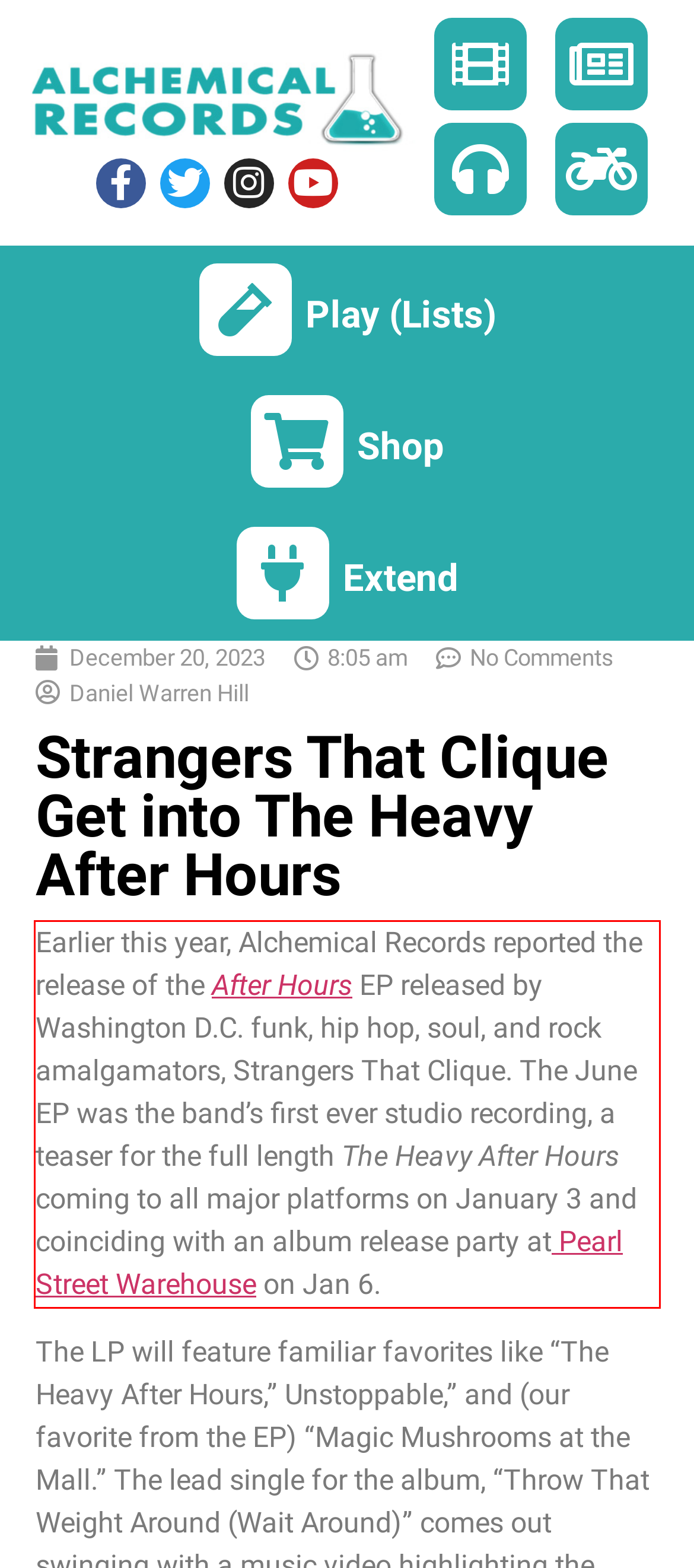Please examine the screenshot of the webpage and read the text present within the red rectangle bounding box.

Earlier this year, Alchemical Records reported the release of the After Hours EP released by Washington D.C. funk, hip hop, soul, and rock amalgamators, Strangers That Clique. The June EP was the band’s first ever studio recording, a teaser for the full length The Heavy After Hours coming to all major platforms on January 3 and coinciding with an album release party at Pearl Street Warehouse on Jan 6.